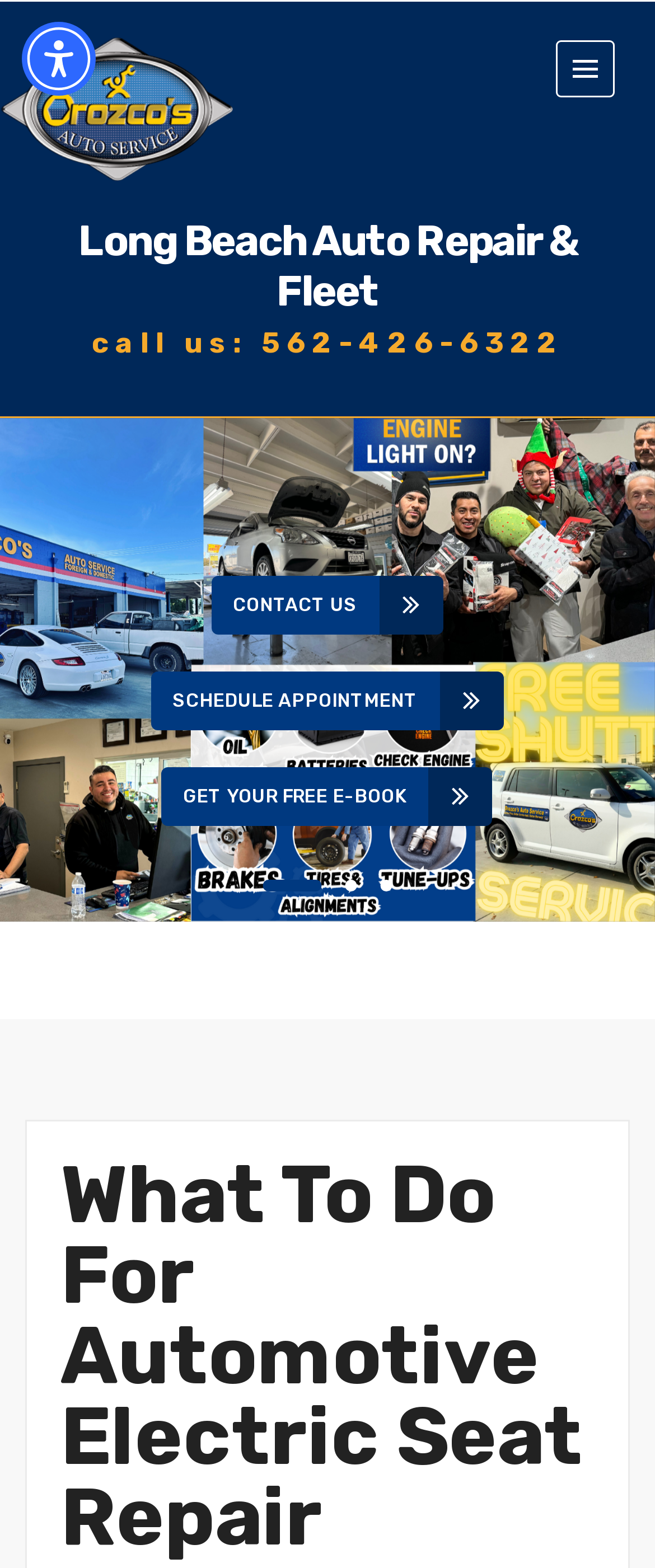What are the three options available in the middle section of the page?
Refer to the image and respond with a one-word or short-phrase answer.

CONTACT US, SCHEDULE APPOINTMENT, GET YOUR FREE E-BOOK